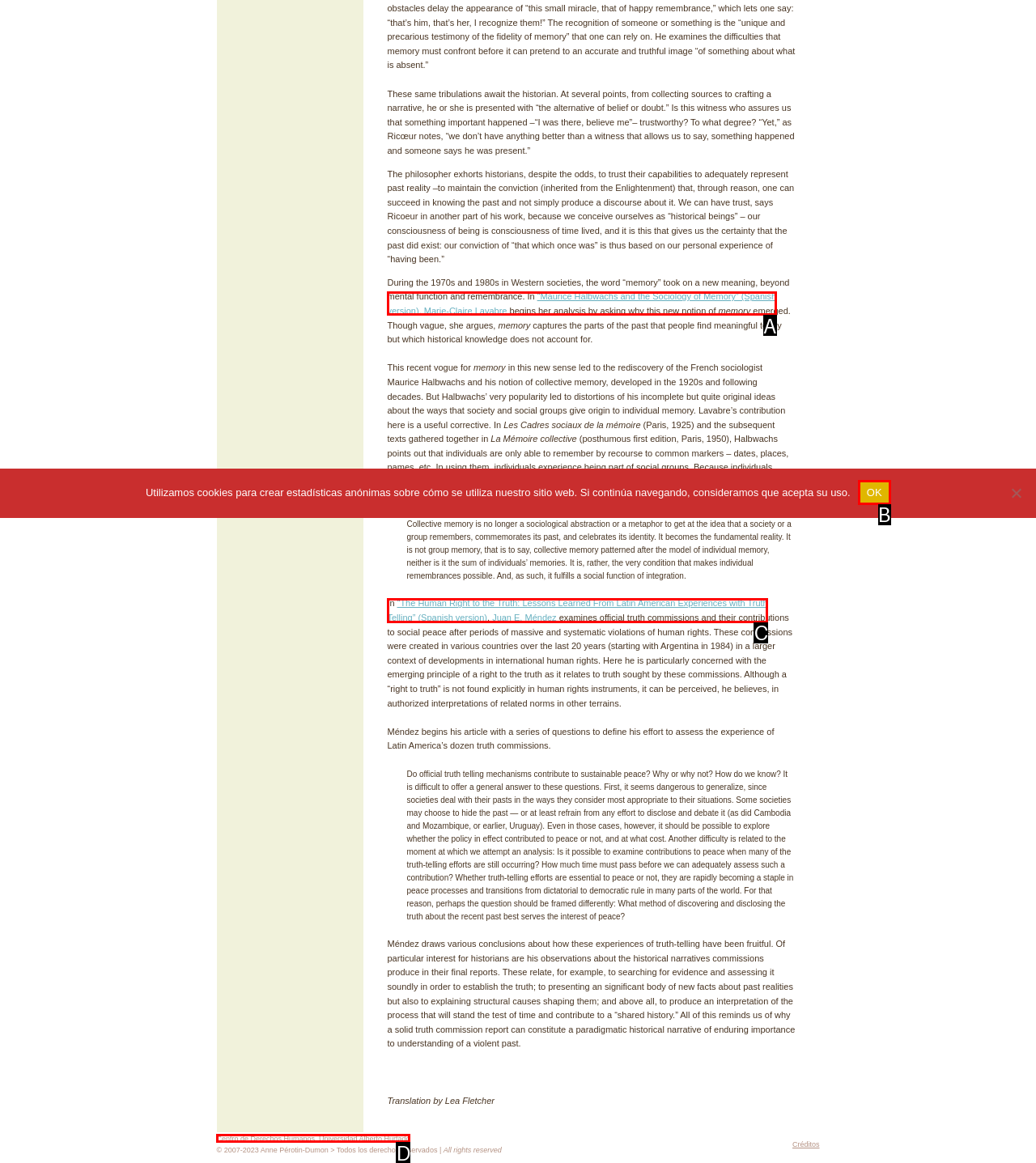Select the letter that corresponds to the UI element described as: OK
Answer by providing the letter from the given choices.

B